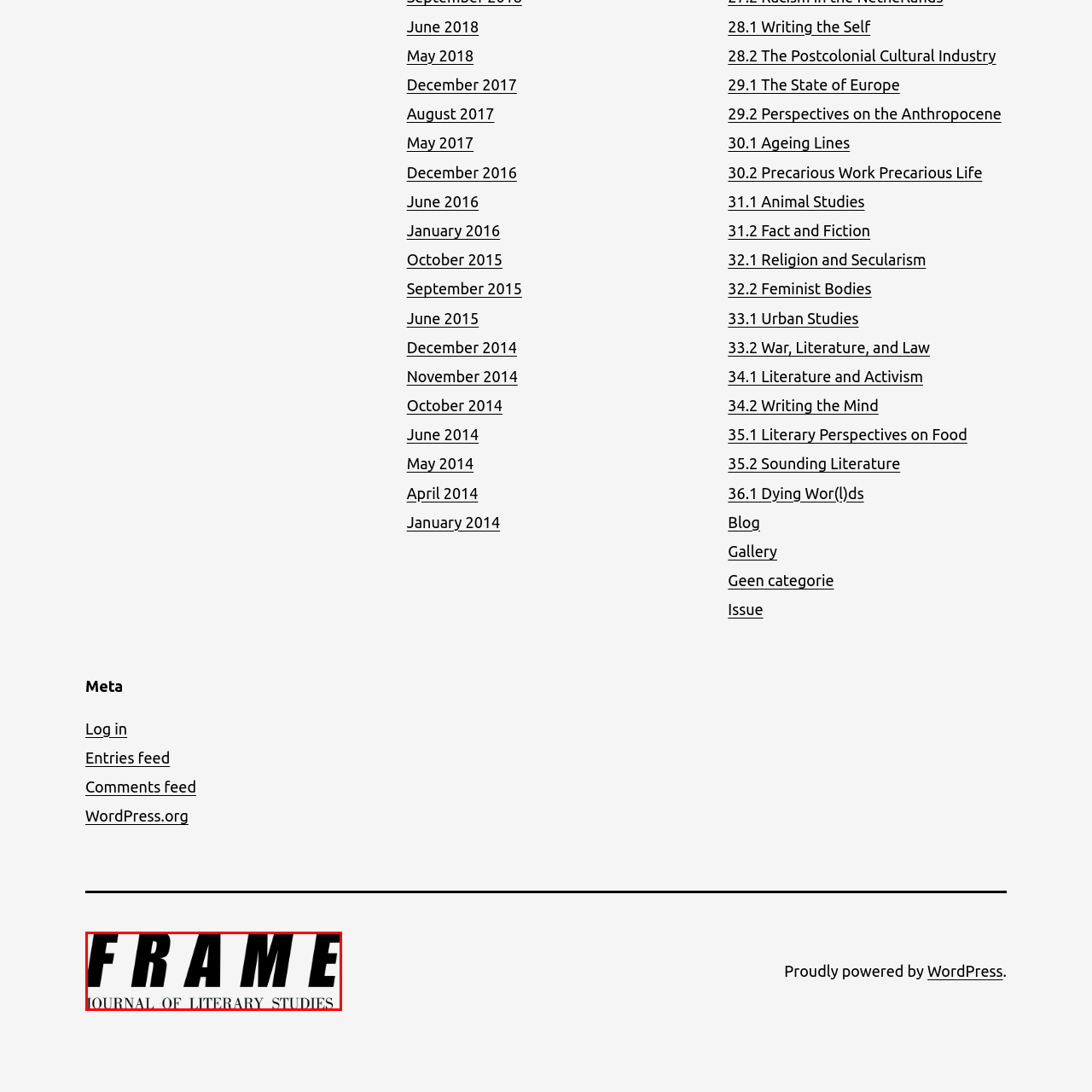What is the subtitle of the journal?
Observe the image part marked by the red bounding box and give a detailed answer to the question.

The subtitle of the journal is written in a smaller font beneath the title, which is 'JOURNAL OF LITERARY STUDIES', indicating the journal's focus on literary studies.